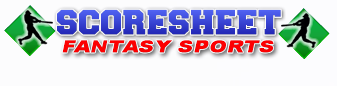What sports are mentioned in the caption?
From the screenshot, provide a brief answer in one word or phrase.

baseball, football, and hockey